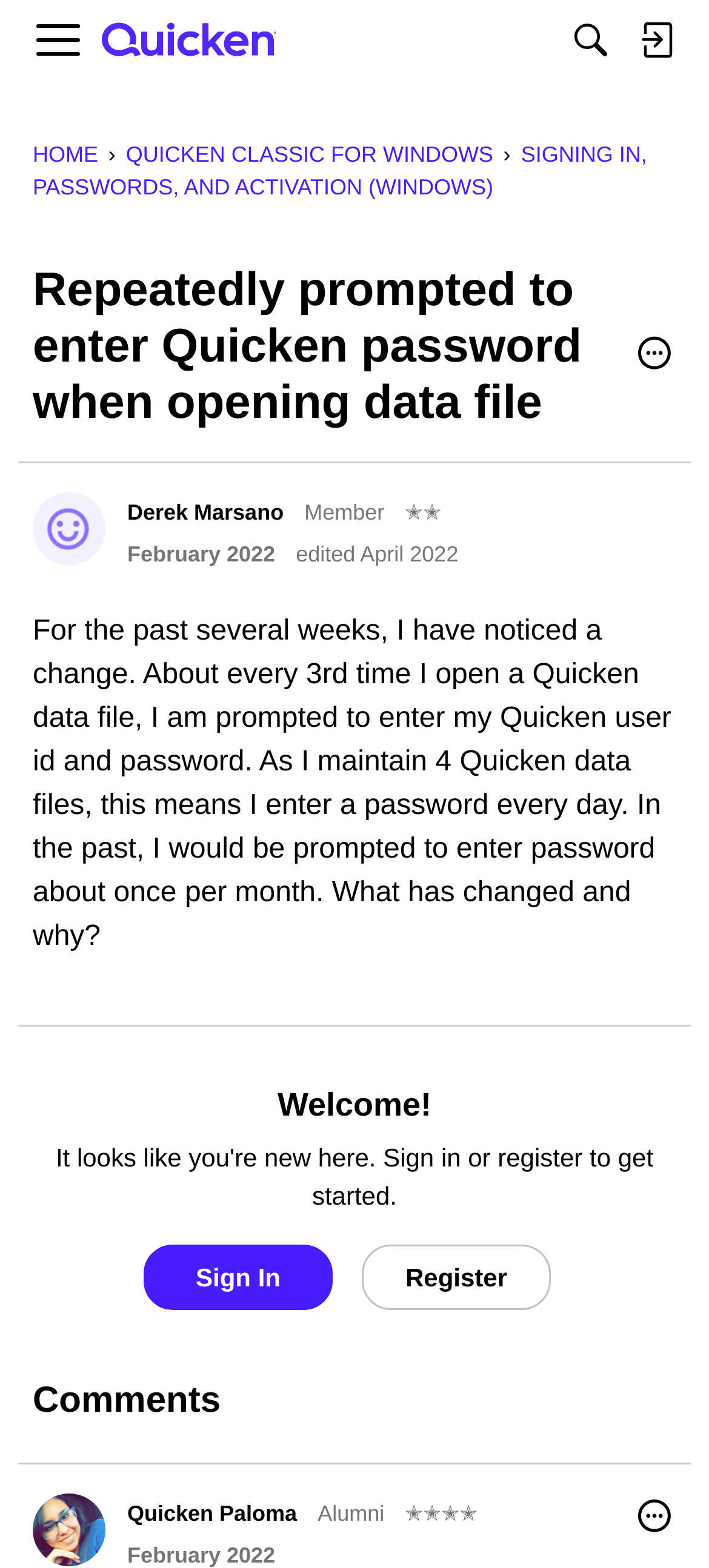Locate the bounding box of the UI element described by: "Derek Marsano" in the given webpage screenshot.

[0.179, 0.318, 0.4, 0.334]